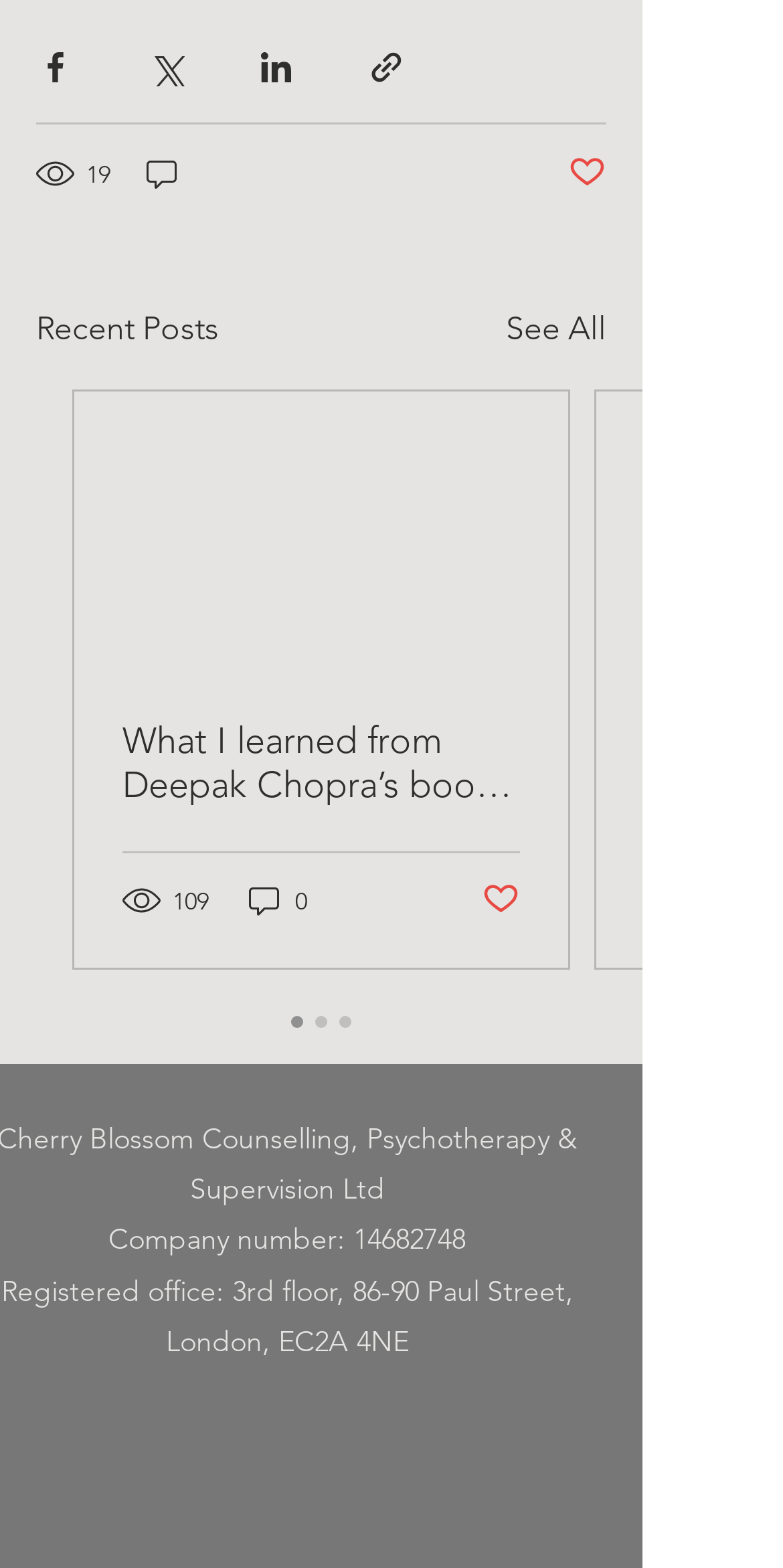Predict the bounding box coordinates of the area that should be clicked to accomplish the following instruction: "View recent posts". The bounding box coordinates should consist of four float numbers between 0 and 1, i.e., [left, top, right, bottom].

[0.046, 0.195, 0.279, 0.226]